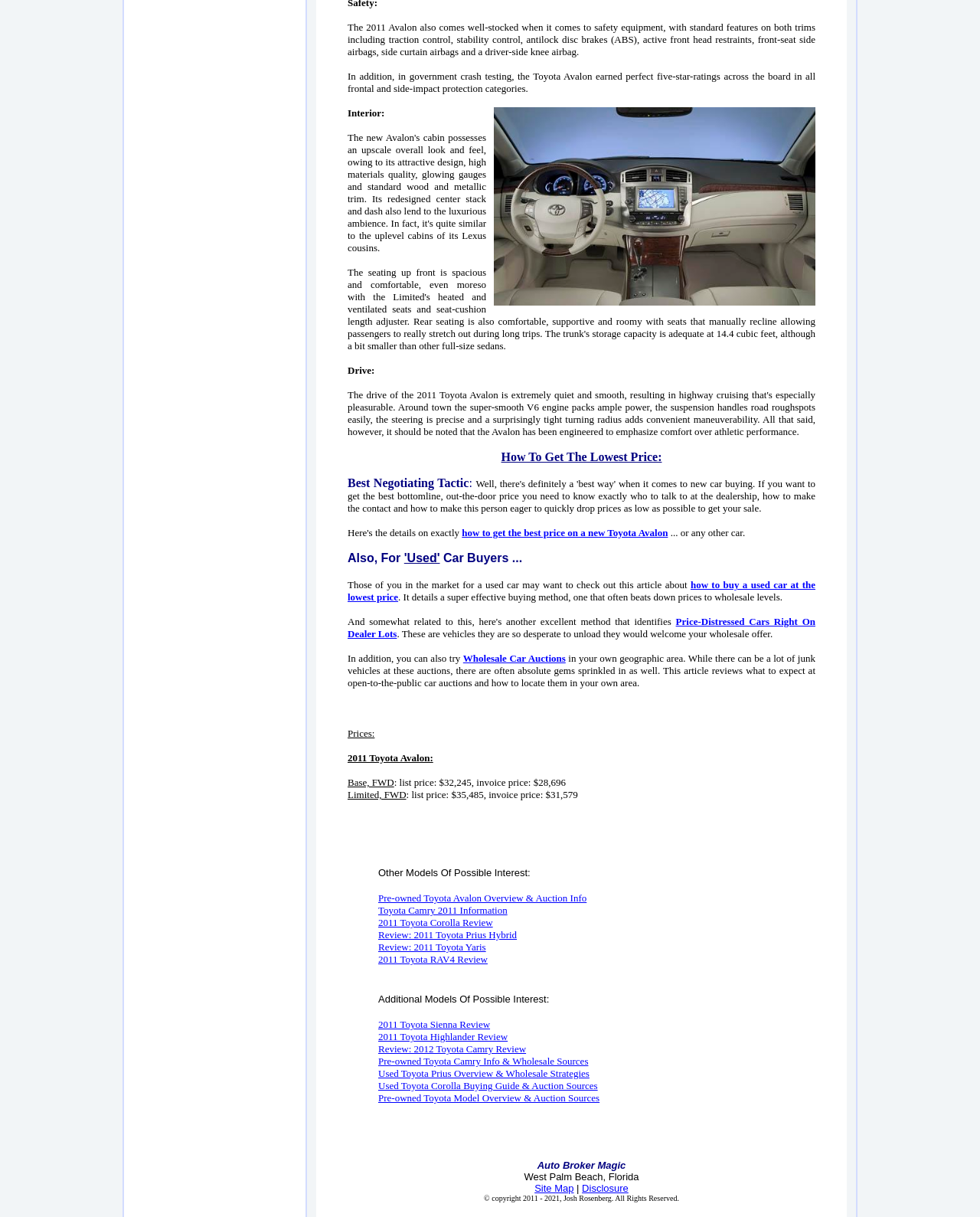Identify the bounding box coordinates of the element that should be clicked to fulfill this task: "Click on 'how to get the best price on a new Toyota Avalon'". The coordinates should be provided as four float numbers between 0 and 1, i.e., [left, top, right, bottom].

[0.471, 0.433, 0.682, 0.442]